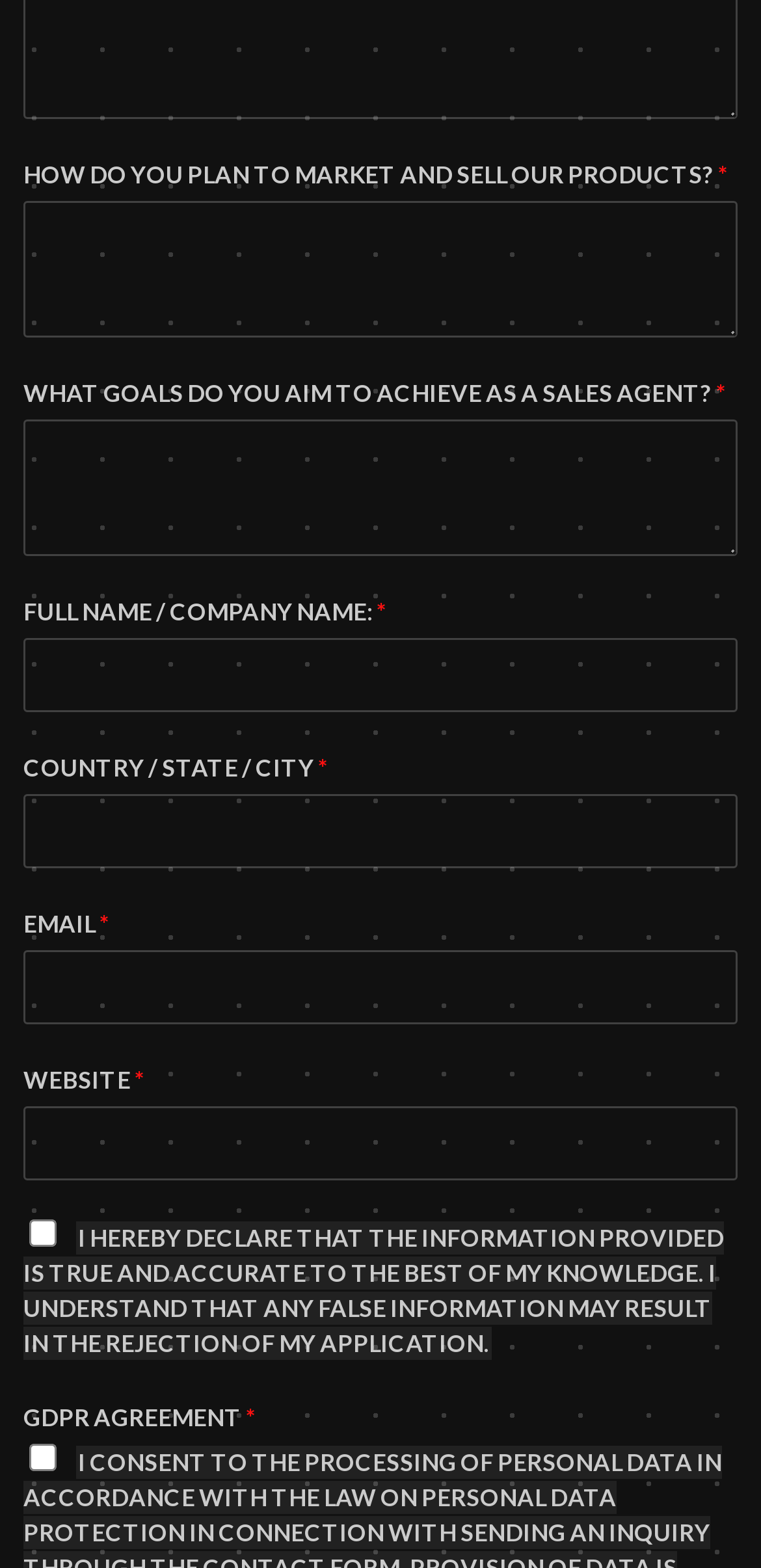Please identify the bounding box coordinates of the clickable area that will allow you to execute the instruction: "contact via phone".

None